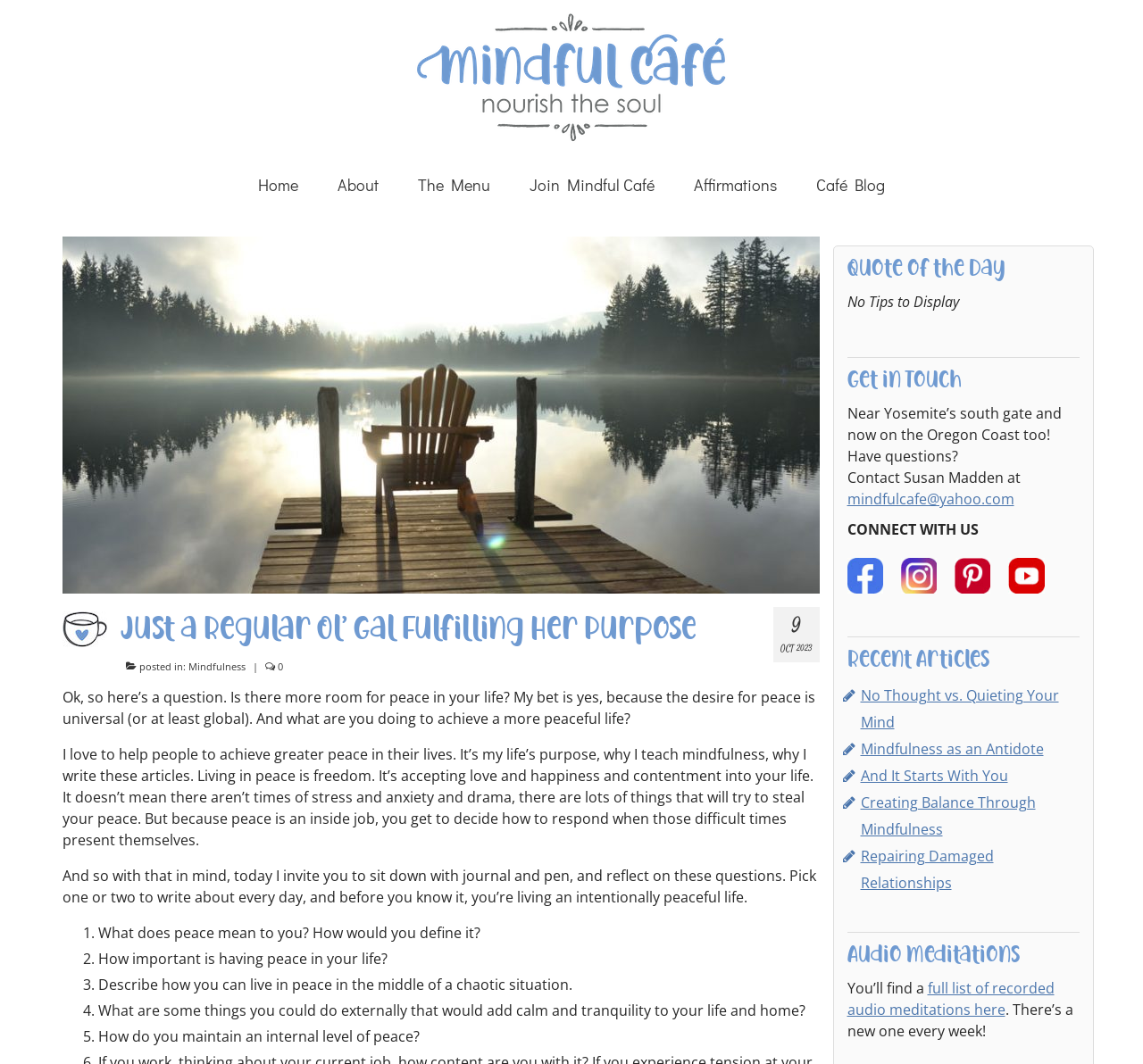Where are the Mindful Cafe locations?
Using the screenshot, give a one-word or short phrase answer.

Near Yosemite's south gate and Oregon Coast